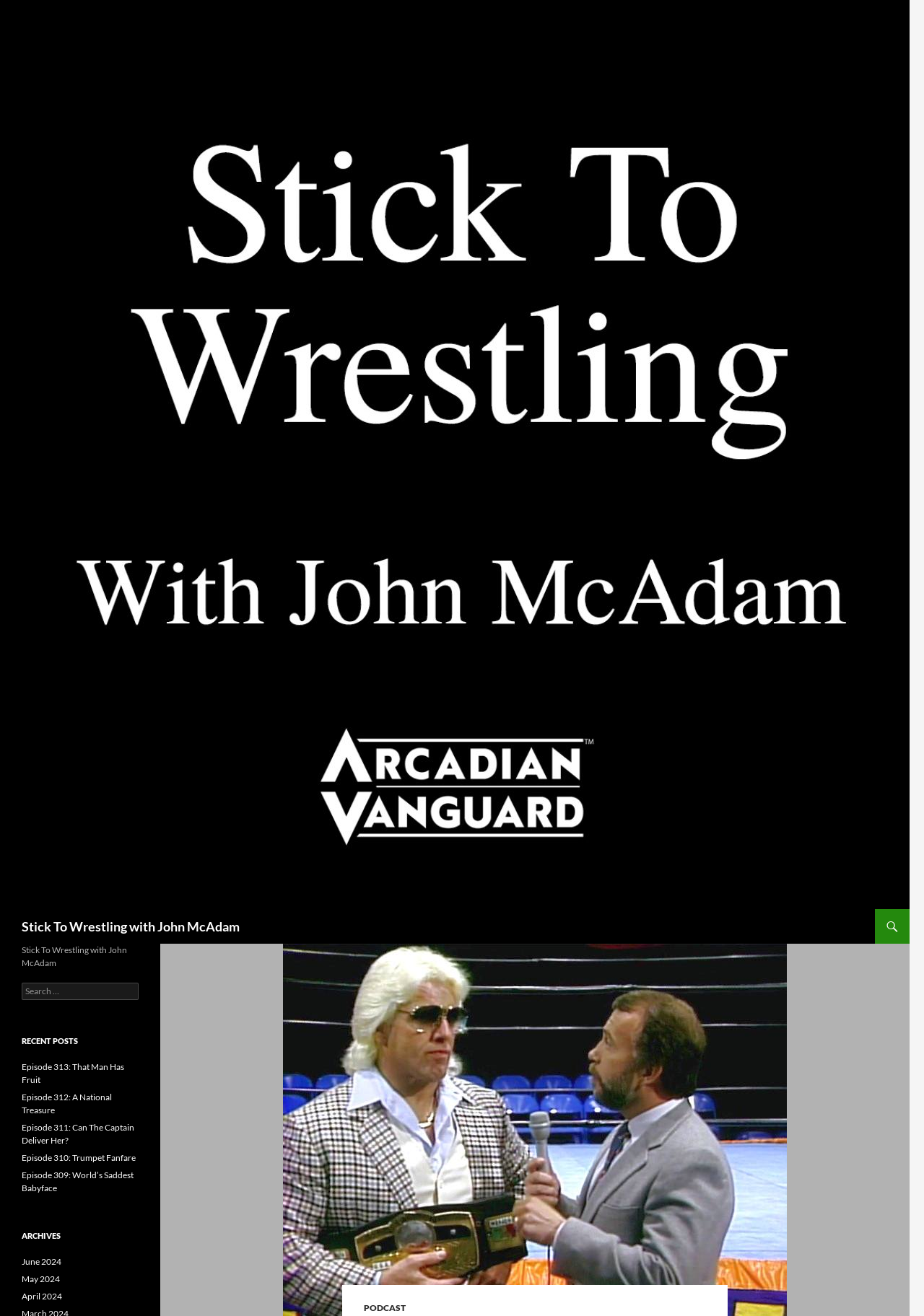What is the most recent episode listed?
Using the image as a reference, answer with just one word or a short phrase.

Episode 313: That Man Has Fruit